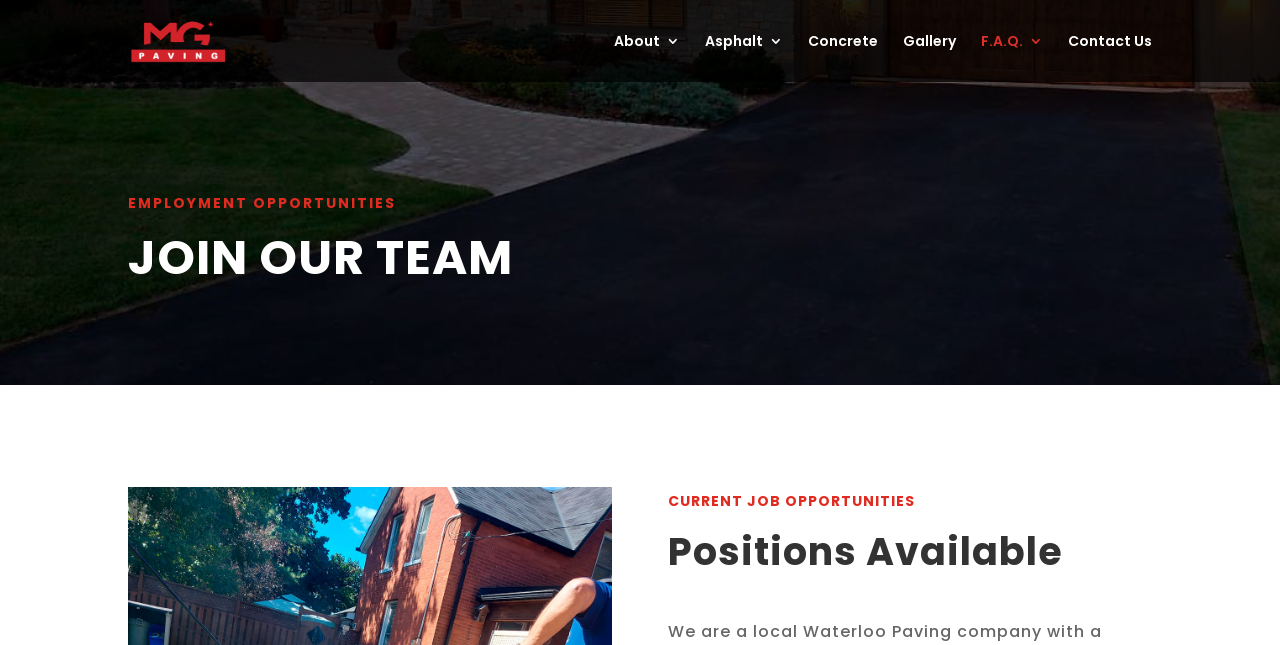Write a detailed summary of the webpage, including text, images, and layout.

The webpage is about employment opportunities at MGPaving.ca. At the top left, there is a link to the website's homepage, accompanied by a small image of the company's logo. 

Below the logo, there is a navigation menu with five links: "About 3", "Concrete", "Gallery", "F.A.Q. 3", and "Contact Us". These links are aligned horizontally and take up about half of the screen's width.

The main content of the page is divided into three sections. The first section has a heading "EMPLOYMENT OPPORTUNITIES" and a subheading "JOIN OUR TEAM". 

Below this section, there is another section with a heading "CURRENT JOB OPPORTUNITIES" and a subheading "Positions Available". This section likely lists the available job positions at MGPaving.ca.